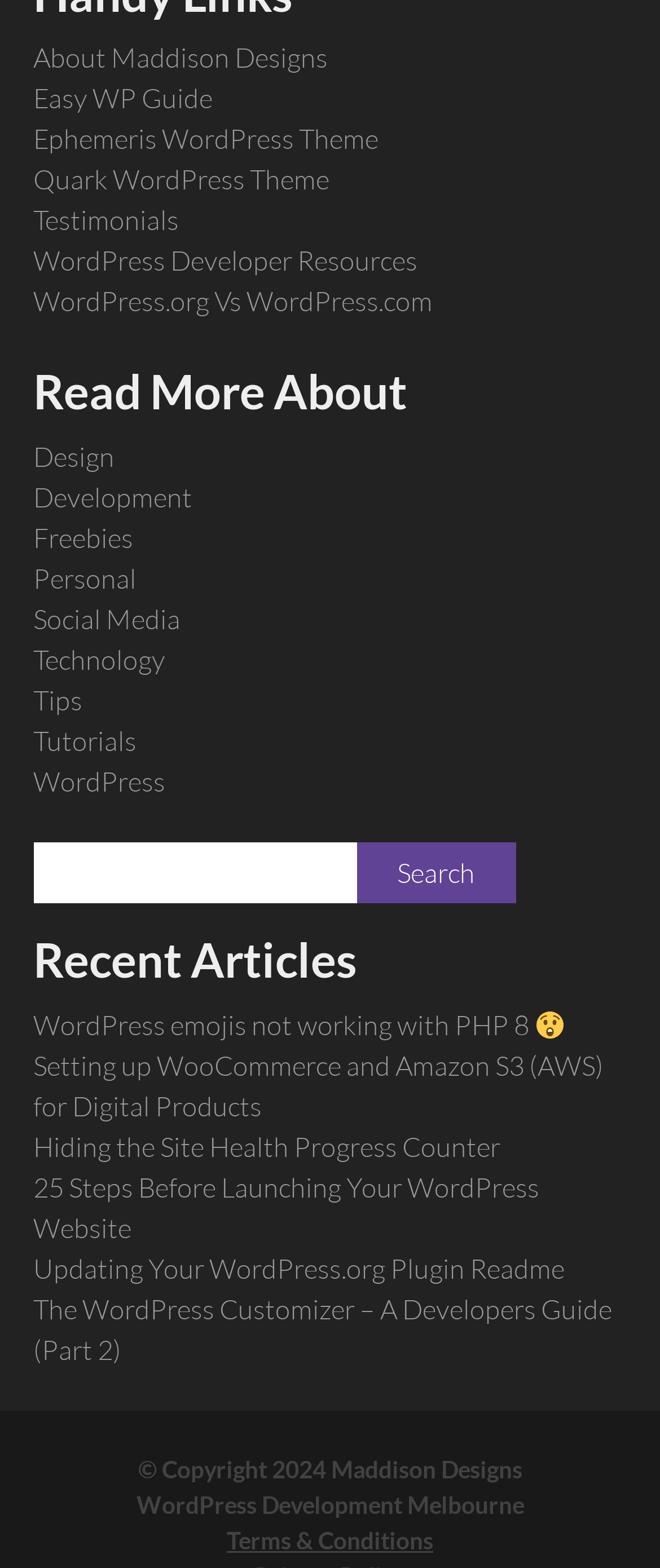Locate the bounding box coordinates of the segment that needs to be clicked to meet this instruction: "Go to terms and conditions page".

[0.344, 0.974, 0.656, 0.992]